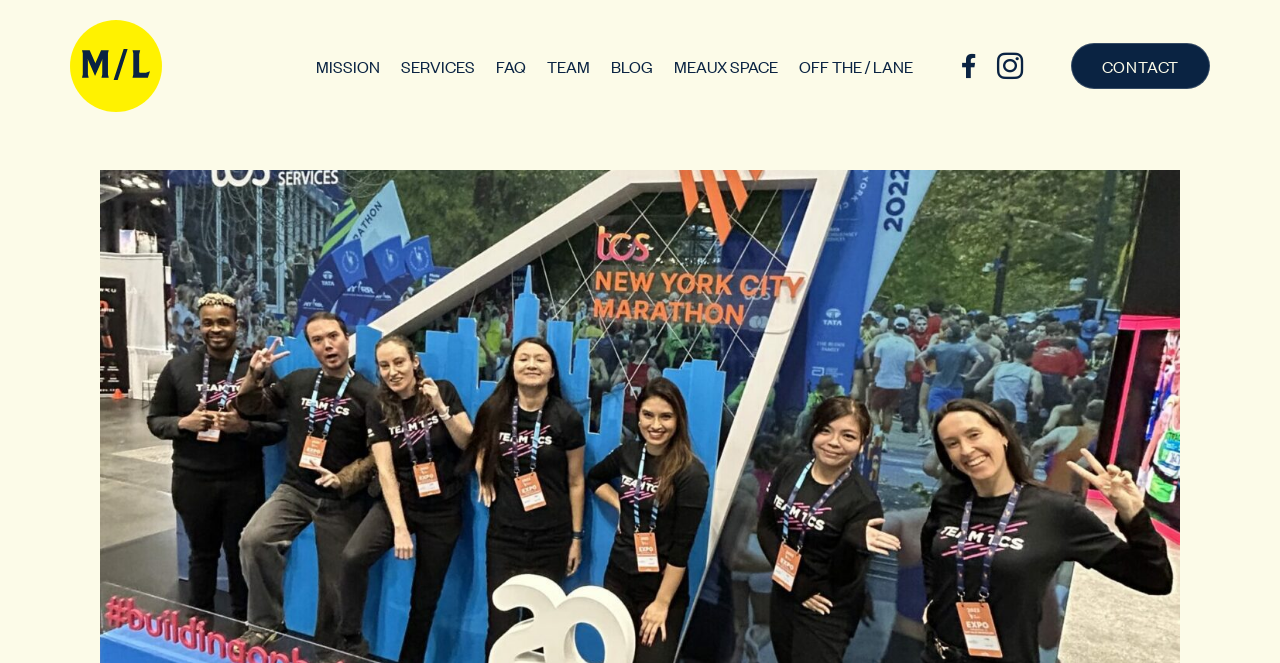Please determine the bounding box coordinates of the section I need to click to accomplish this instruction: "Go to the home page".

None